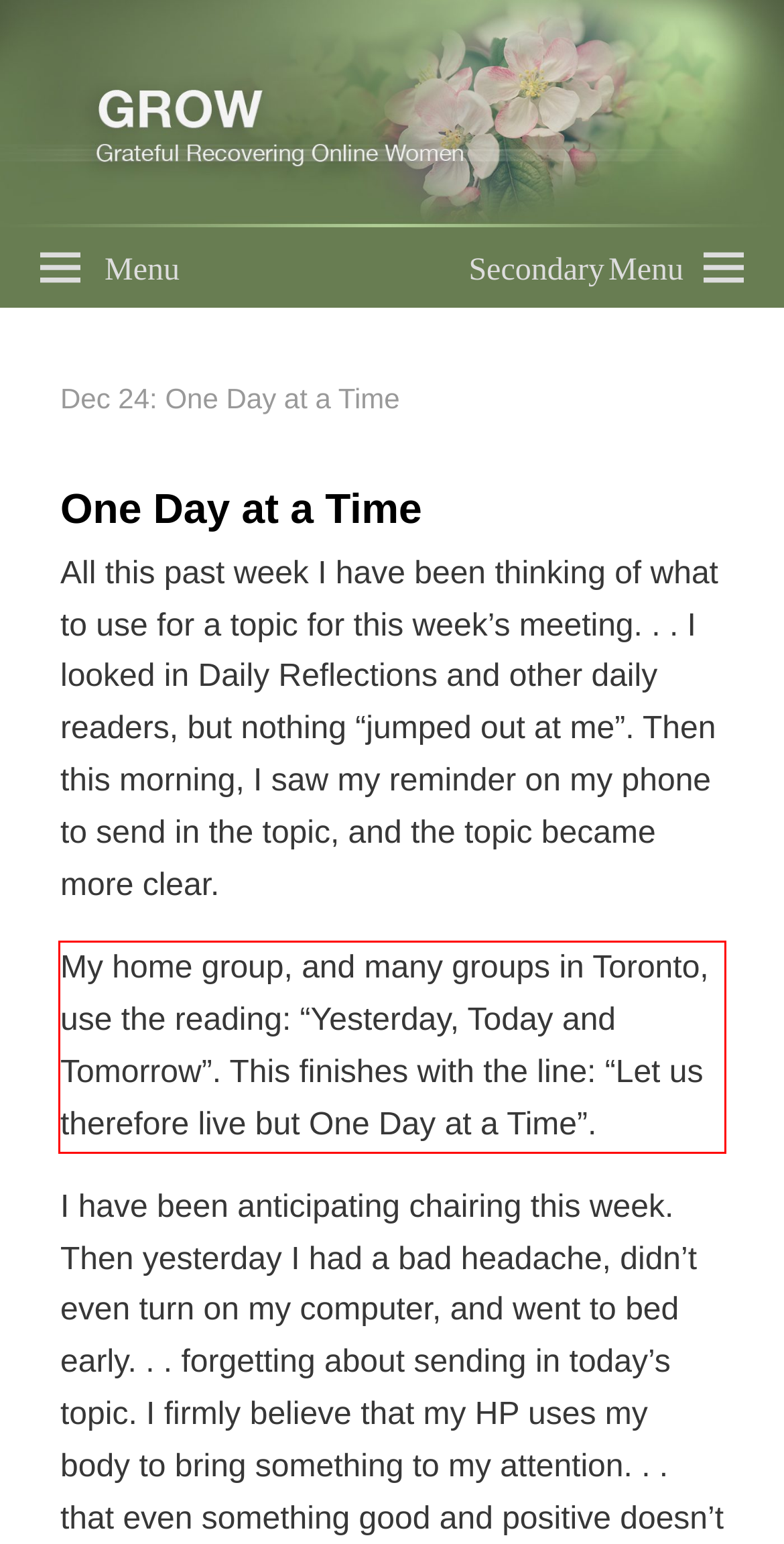Examine the webpage screenshot and use OCR to recognize and output the text within the red bounding box.

My home group, and many groups in Toronto, use the reading: “Yesterday, Today and Tomorrow”. This finishes with the line: “Let us therefore live but One Day at a Time”.